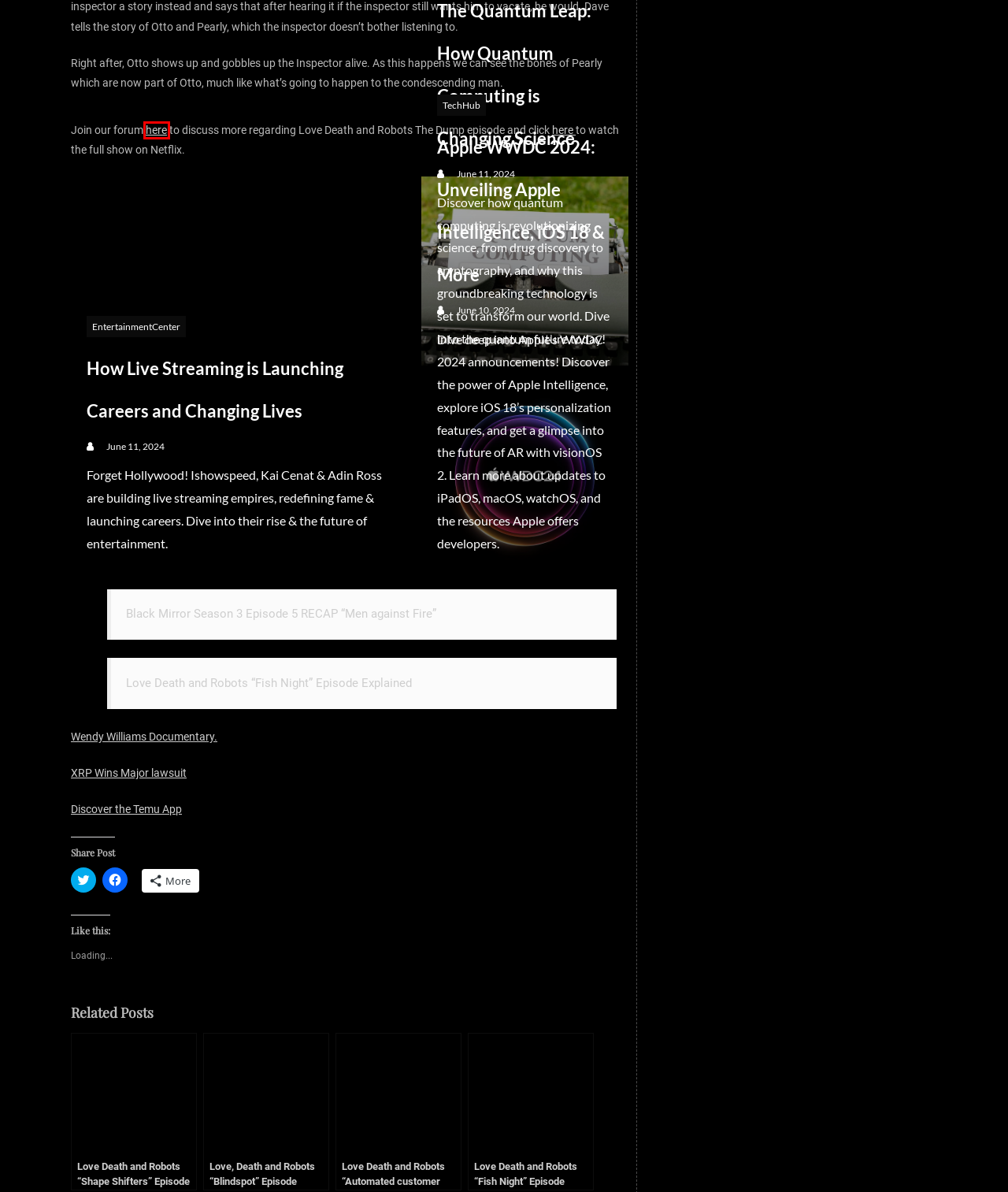You are presented with a screenshot of a webpage that includes a red bounding box around an element. Determine which webpage description best matches the page that results from clicking the element within the red bounding box. Here are the candidates:
A. What is the Temu app and why is it so popular lately?
B. June 10, 2024 - Everyday Teching
C. "Where is Wendy Williams?" A Look Inside the Controversial Documentary
D. EntertainmentCenter Archives - Everyday Teching
E. TechHub Archives - Everyday Teching
F. Home – GeekOut: Exploring the Best Tech TV Shows – Everyday Teching
G. Ripple Wins Major Victory in SEC Lawsuit, XRP Price Soars
H. Black Mirror Season 3 Episode 5 RECAP "Men against Fire"

F